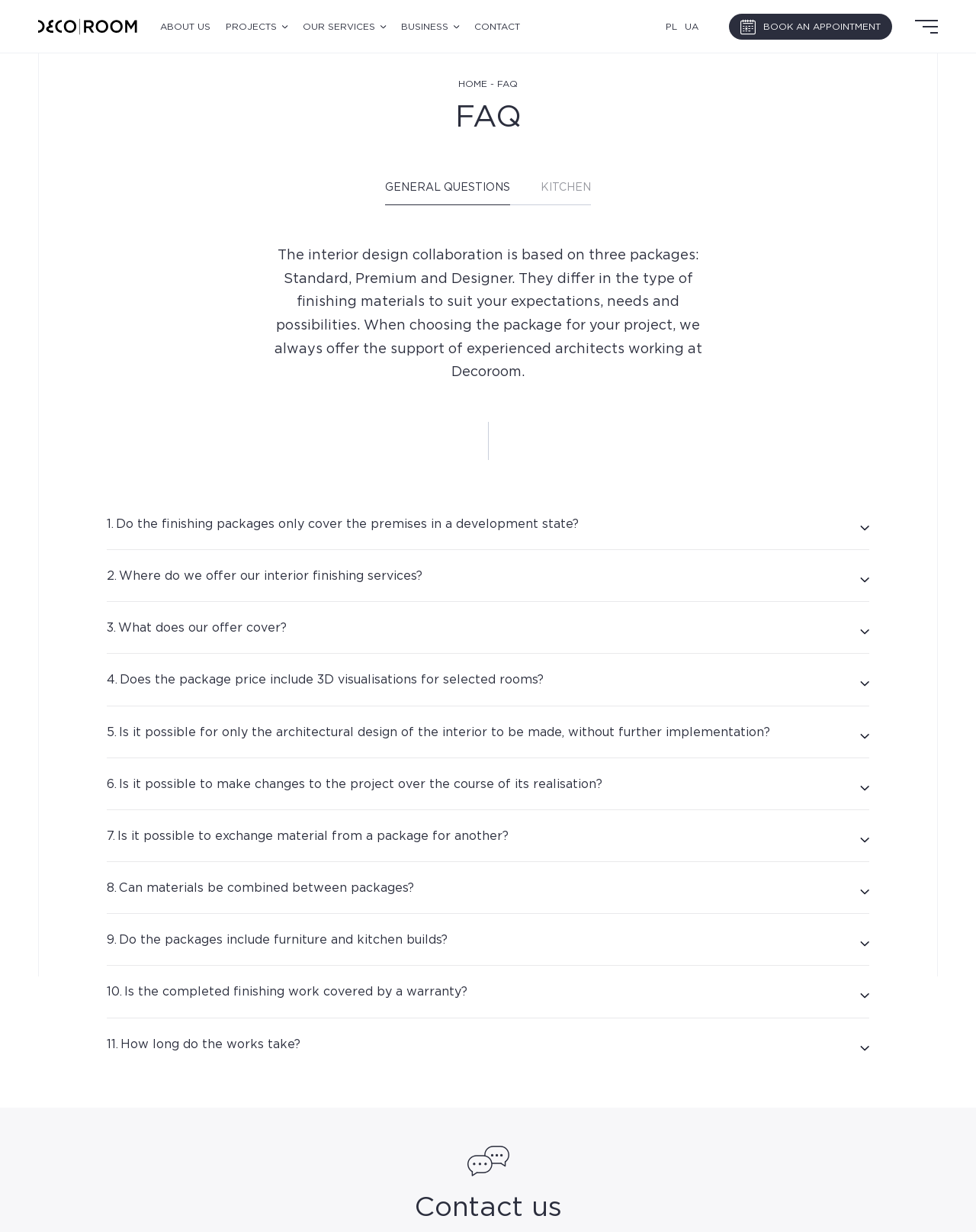Could you determine the bounding box coordinates of the clickable element to complete the instruction: "Select the Interior design link"? Provide the coordinates as four float numbers between 0 and 1, i.e., [left, top, right, bottom].

[0.73, 0.09, 0.834, 0.116]